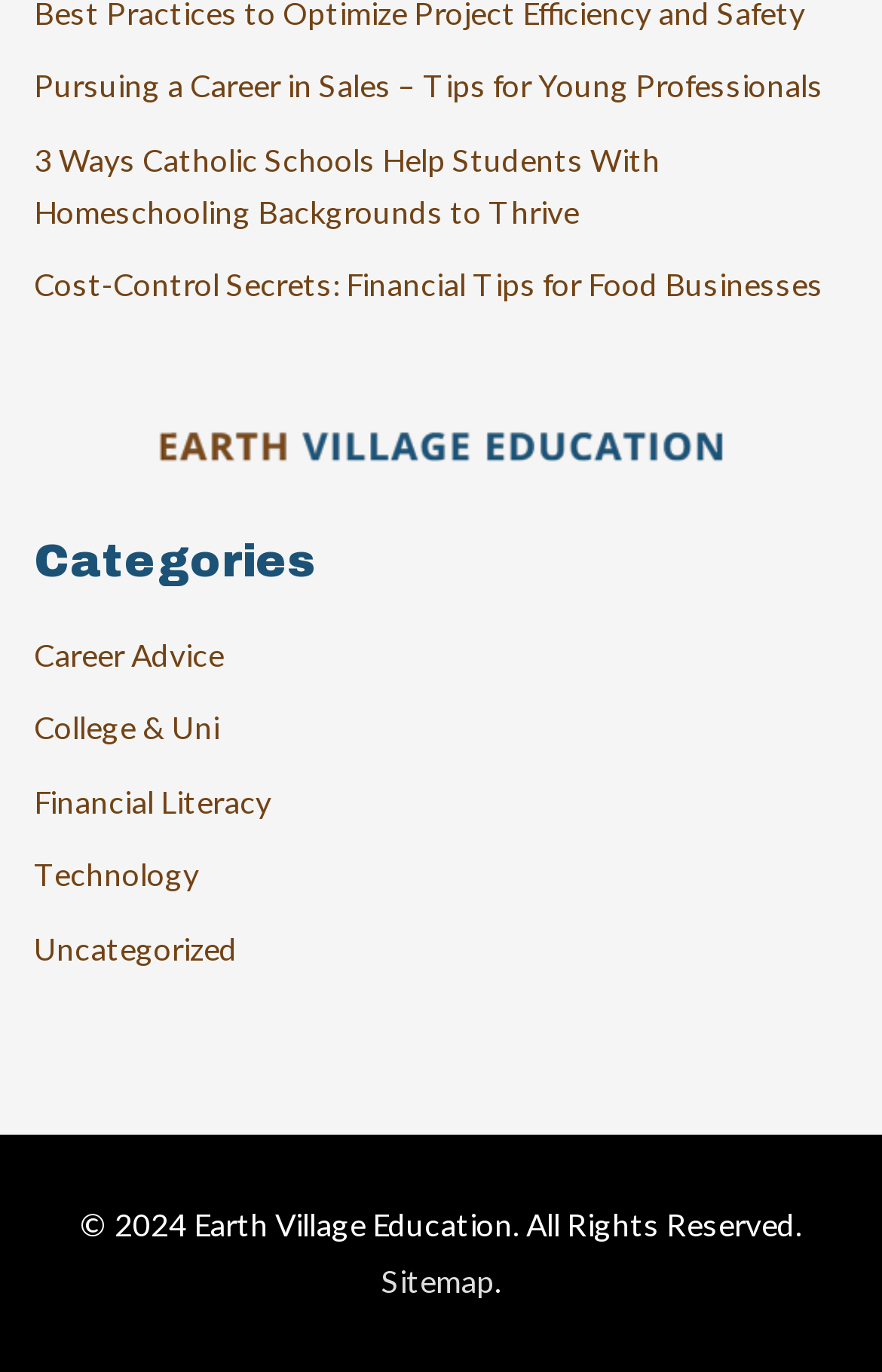Find the bounding box coordinates for the area that must be clicked to perform this action: "explore the 'Financial Literacy' category".

[0.038, 0.57, 0.308, 0.598]